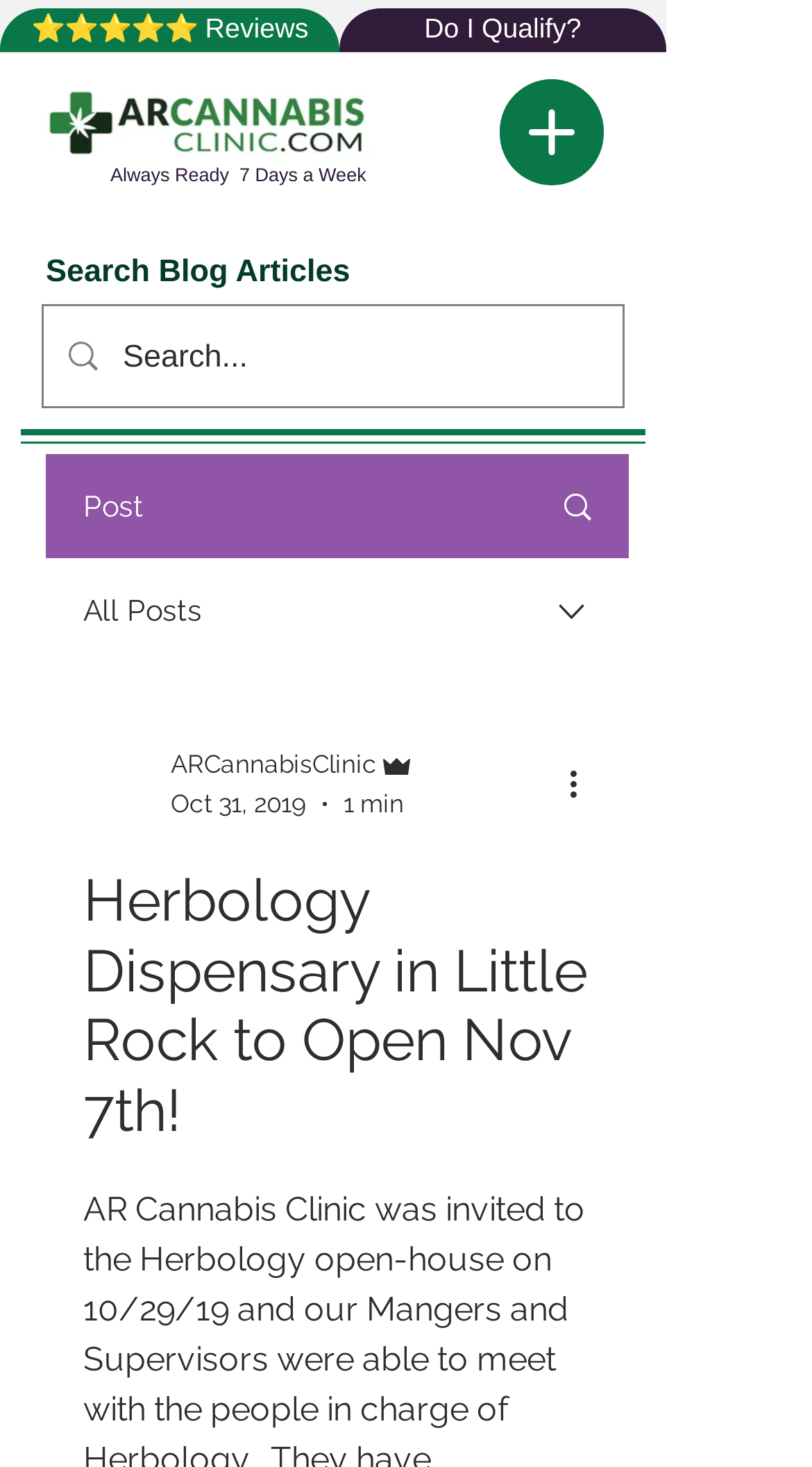What is the date of the latest article?
Provide a one-word or short-phrase answer based on the image.

Oct 31, 2019